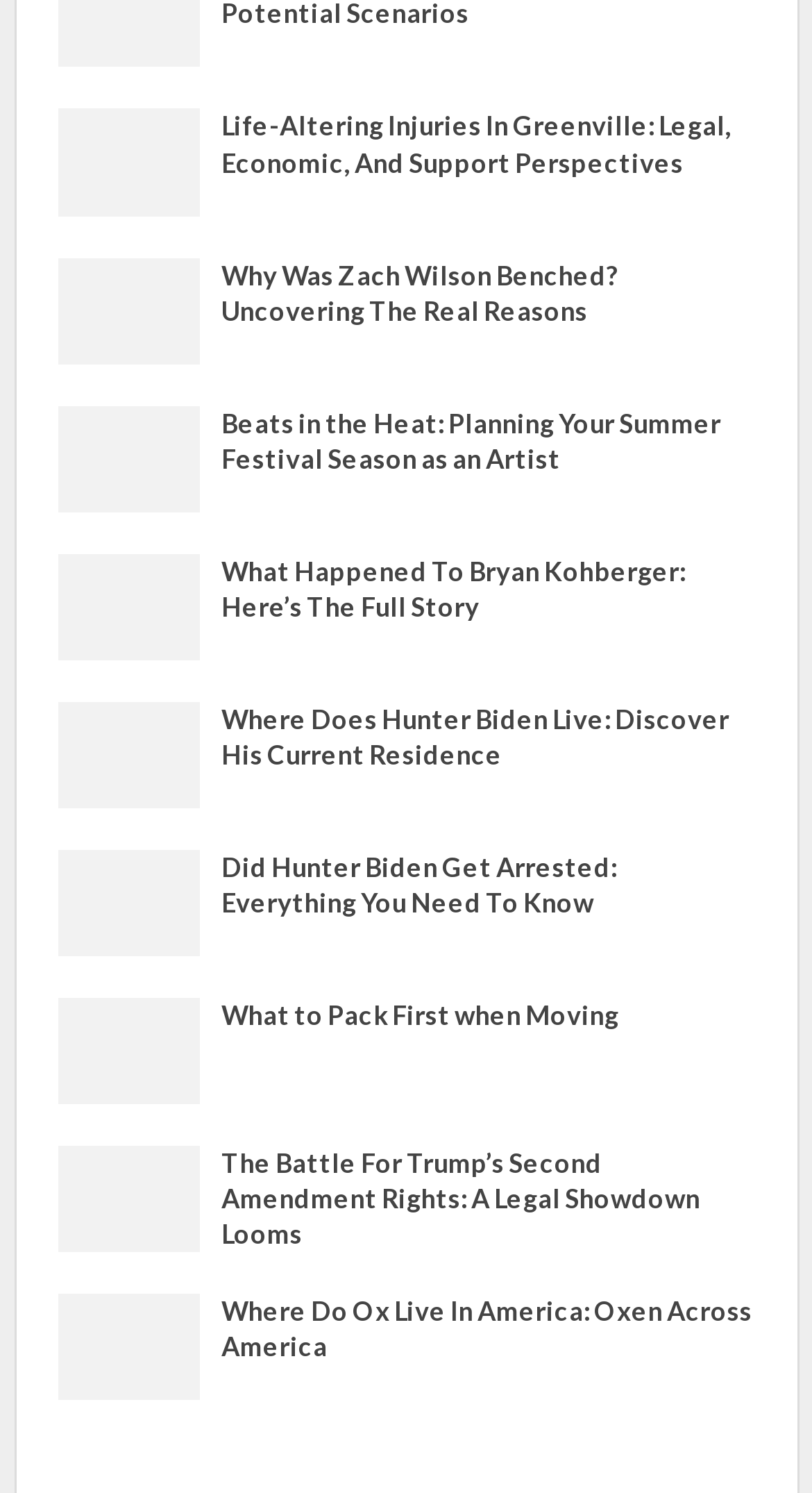Please find the bounding box coordinates of the element that you should click to achieve the following instruction: "Learn about Why Was Zach Wilson Benched". The coordinates should be presented as four float numbers between 0 and 1: [left, top, right, bottom].

[0.071, 0.194, 0.247, 0.219]